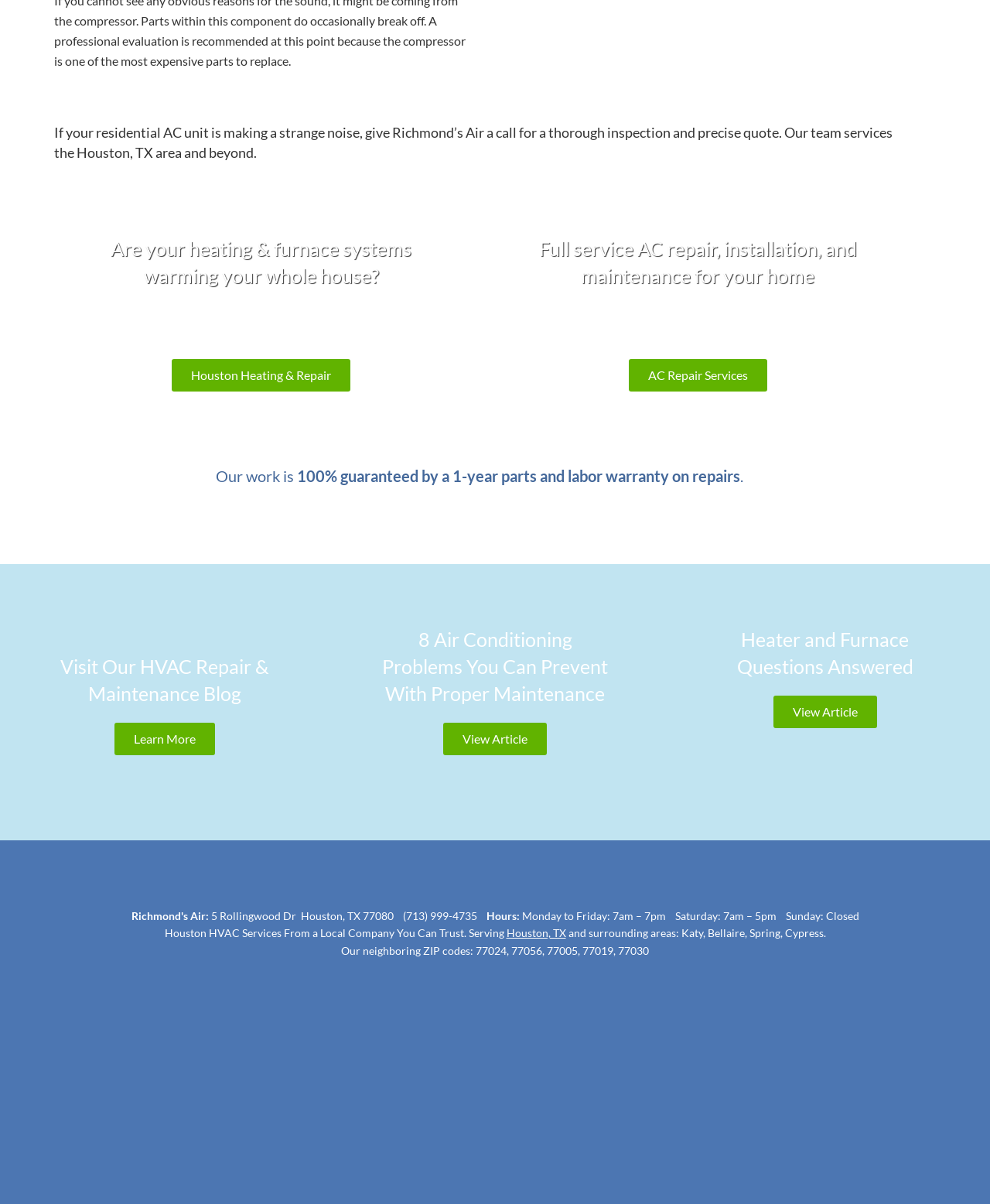Locate the bounding box coordinates of the clickable part needed for the task: "Search for something".

None